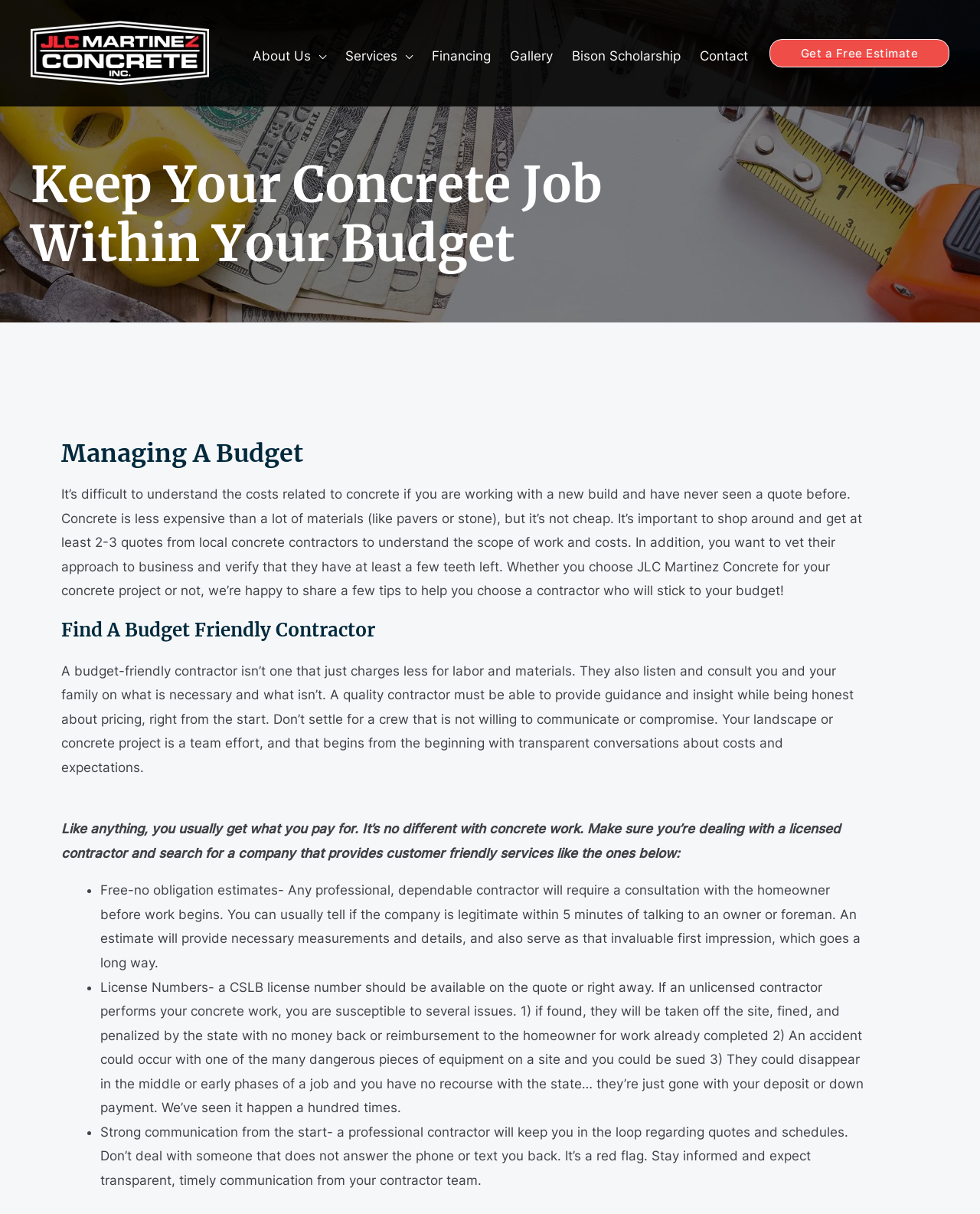Extract the bounding box coordinates for the UI element described as: "alt="JLC Martinez Concrete"".

[0.031, 0.037, 0.213, 0.049]